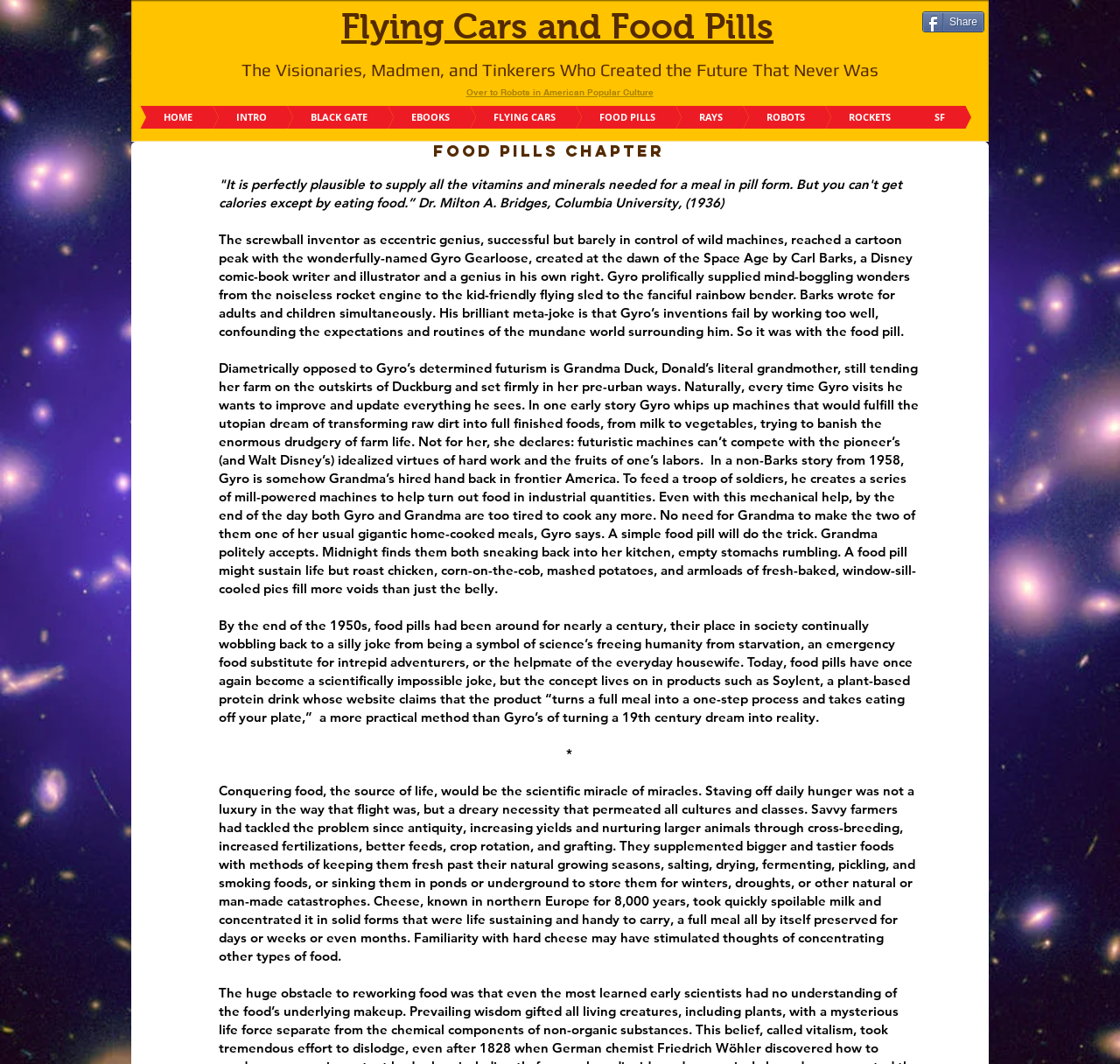Offer an extensive depiction of the webpage and its key elements.

The webpage is about the concept of "Food Pills" and its history, with a focus on its depiction in popular culture. At the top of the page, there is a heading "Flying Cars and Food Pills" with a link to the same title. Below this, there is a static text describing the visionaries who created the future that never was.

On the left side of the page, there is a navigation menu labeled "Site" with links to various sections, including "HOME", "INTRO", "BLACK GATE", "EBOOKS", "FLYING CARS", "FOOD PILLS", "RAYS", "ROBOTS", "ROCKETS", and "SF". 

The main content of the page is divided into sections, each with a heading. The first section is titled "Food pills chapter" and contains a quote from Dr. Milton A. Bridges about the possibility of supplying all necessary vitamins and minerals in pill form. 

The following sections describe the concept of food pills in the context of science fiction and popular culture, particularly in the work of Carl Barks, a Disney comic-book writer and illustrator. The text explains how Barks' character Gyro Gearloose created fantastical inventions, including a food pill, and how this concept was received by Grandma Duck, a character who valued traditional ways of cooking and farming.

The page also discusses the history of food pills, from their origins in the 19th century to their current status as a scientifically impossible joke. However, the concept lives on in products like Soylent, a plant-based protein drink that aims to simplify mealtime.

Throughout the page, there are several blocks of static text that provide additional information and context about the concept of food pills.